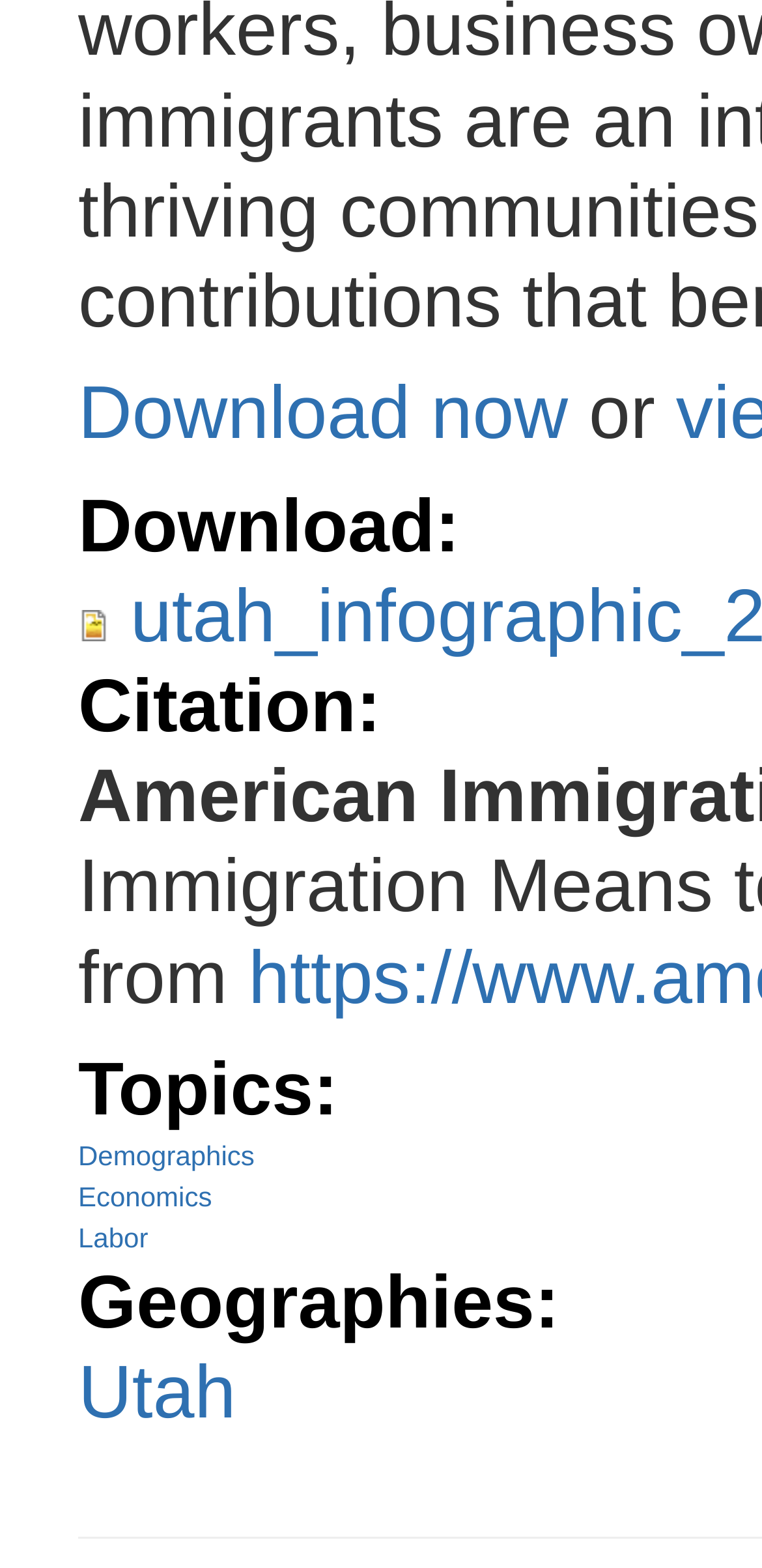Use a single word or phrase to answer the question:
How many types of data can be downloaded?

3